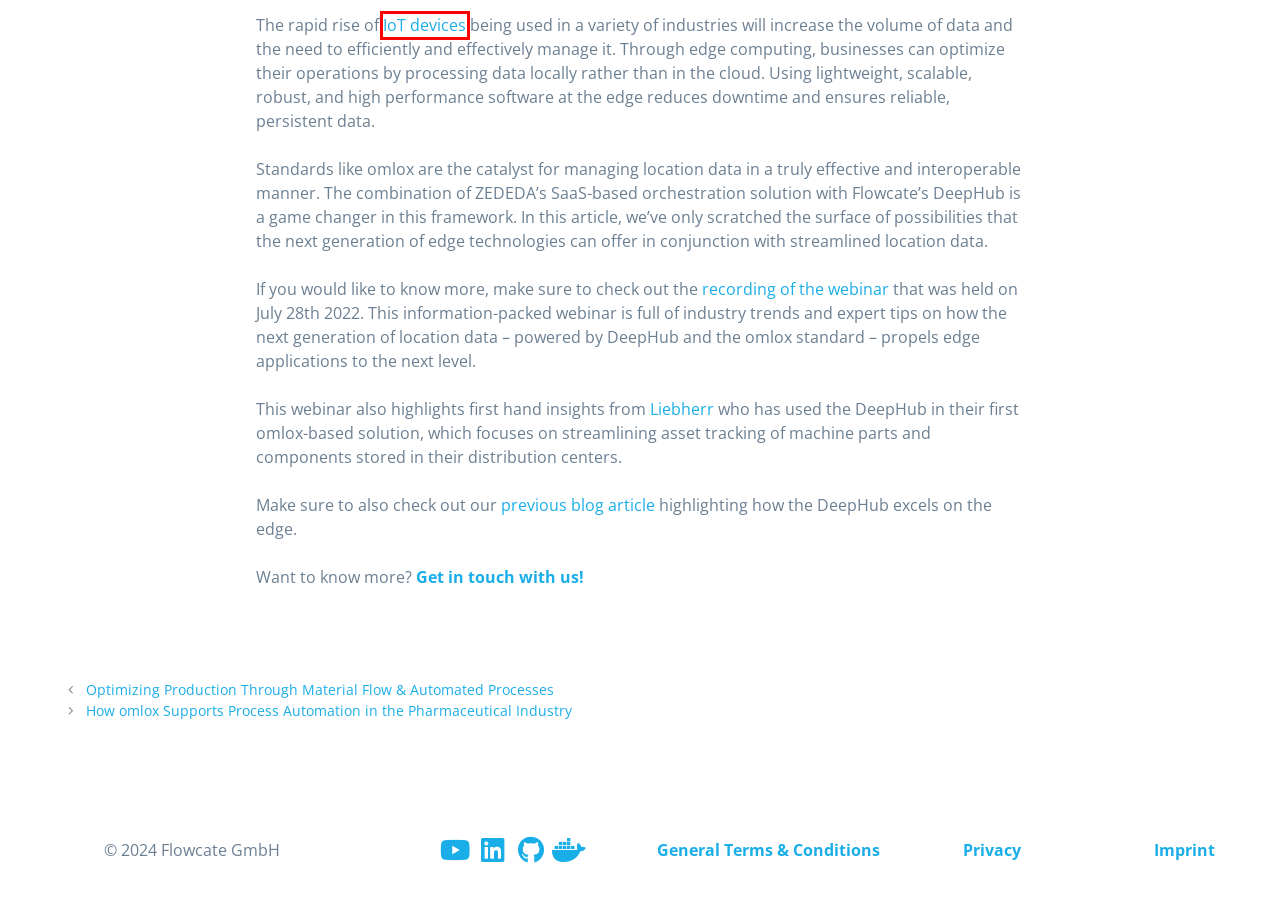Provided is a screenshot of a webpage with a red bounding box around an element. Select the most accurate webpage description for the page that appears after clicking the highlighted element. Here are the candidates:
A. How omlox Supports Process Automation in the Pharmaceutical Industry
B. Flowcate - Deephub
C. Flowcate GmbH · GitHub
D. Support : Flowcate
E. Flowcate - Team
F. Optimizing Production Through Material Flow & Automated Processes
G. How Real-Time Location Data Elevates IoT to the Next Level - Flowcate
H. How the DeepHub® Excels on the Edge - Flowcate

G